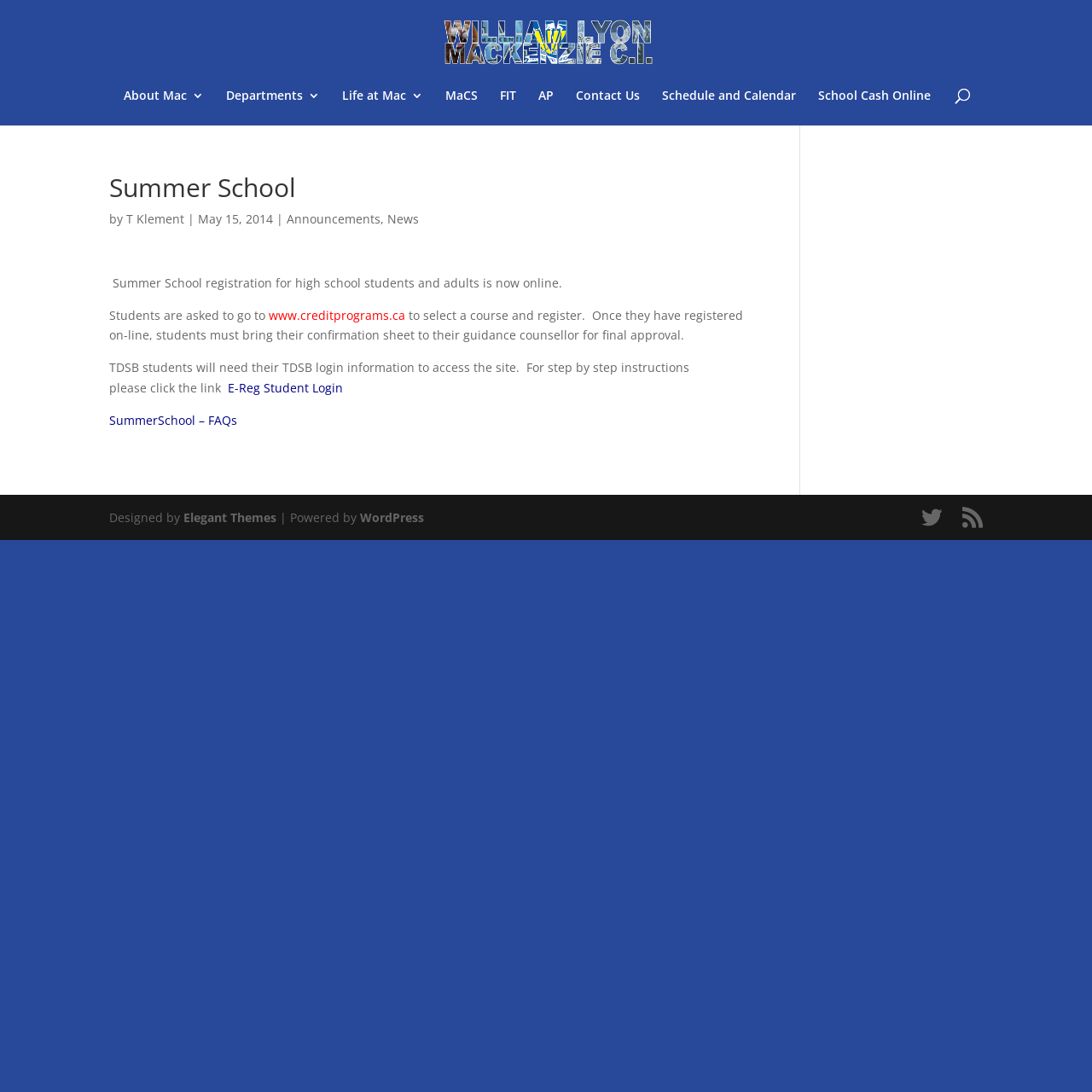Give an extensive and precise description of the webpage.

The webpage is about Summer School registration at William Lyon Mackenzie CI. At the top, there is a logo of the school, accompanied by a link to the school's website. Below the logo, there are several links to different sections of the website, including "About Mac 3", "Departments 3", "Life at Mac 3", and more.

The main content of the webpage is an article about Summer School registration. The article has a heading "Summer School" and is attributed to "T Klement" on "May 15, 2014". The article announces that Summer School registration is now online and provides instructions for students to register. There are links to relevant websites, such as "www.creditprograms.ca" and "E-Reg Student Login", and a link to "SummerSchool – FAQs" for further information.

At the bottom of the webpage, there is a section with links to social media platforms and a copyright notice. The webpage is designed by Elegant Themes and powered by WordPress.